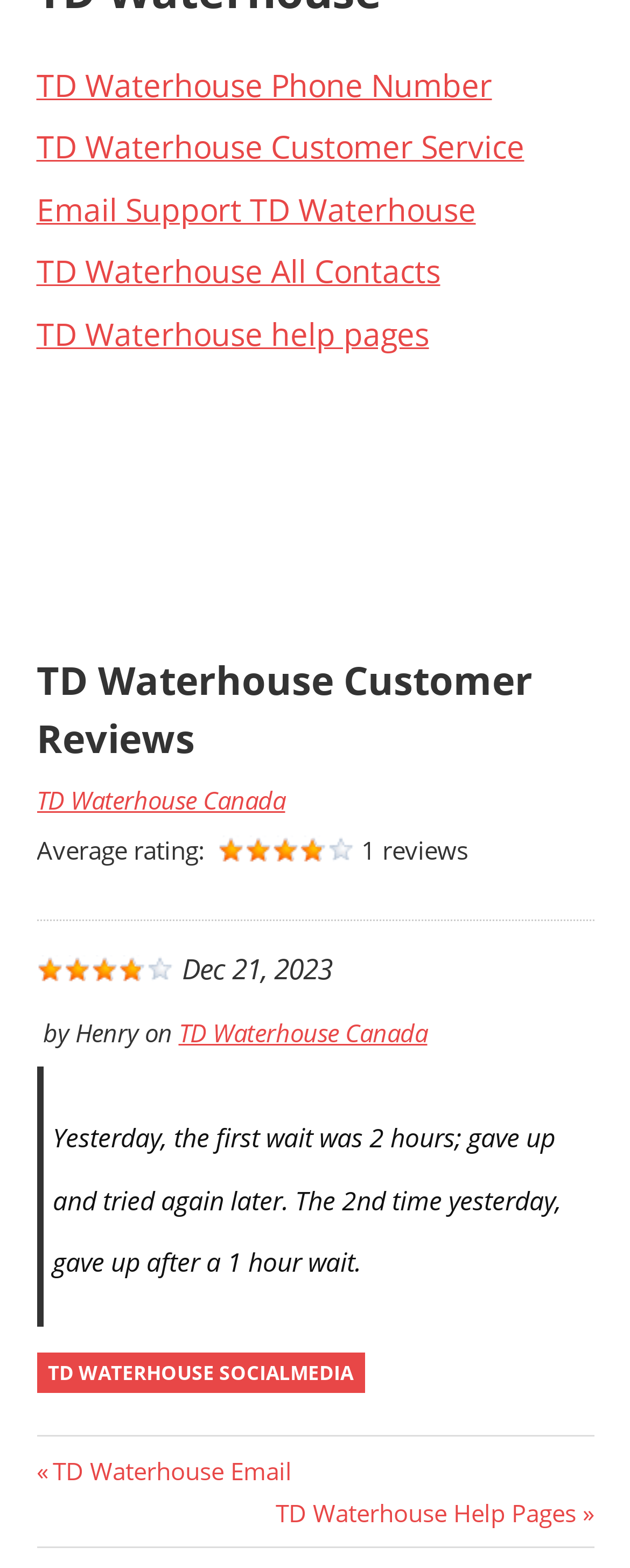What is the name of the reviewer?
Refer to the image and provide a thorough answer to the question.

I found the name of the reviewer by looking at the text 'Henry' which is located below the date 'Dec 21, 2023'.